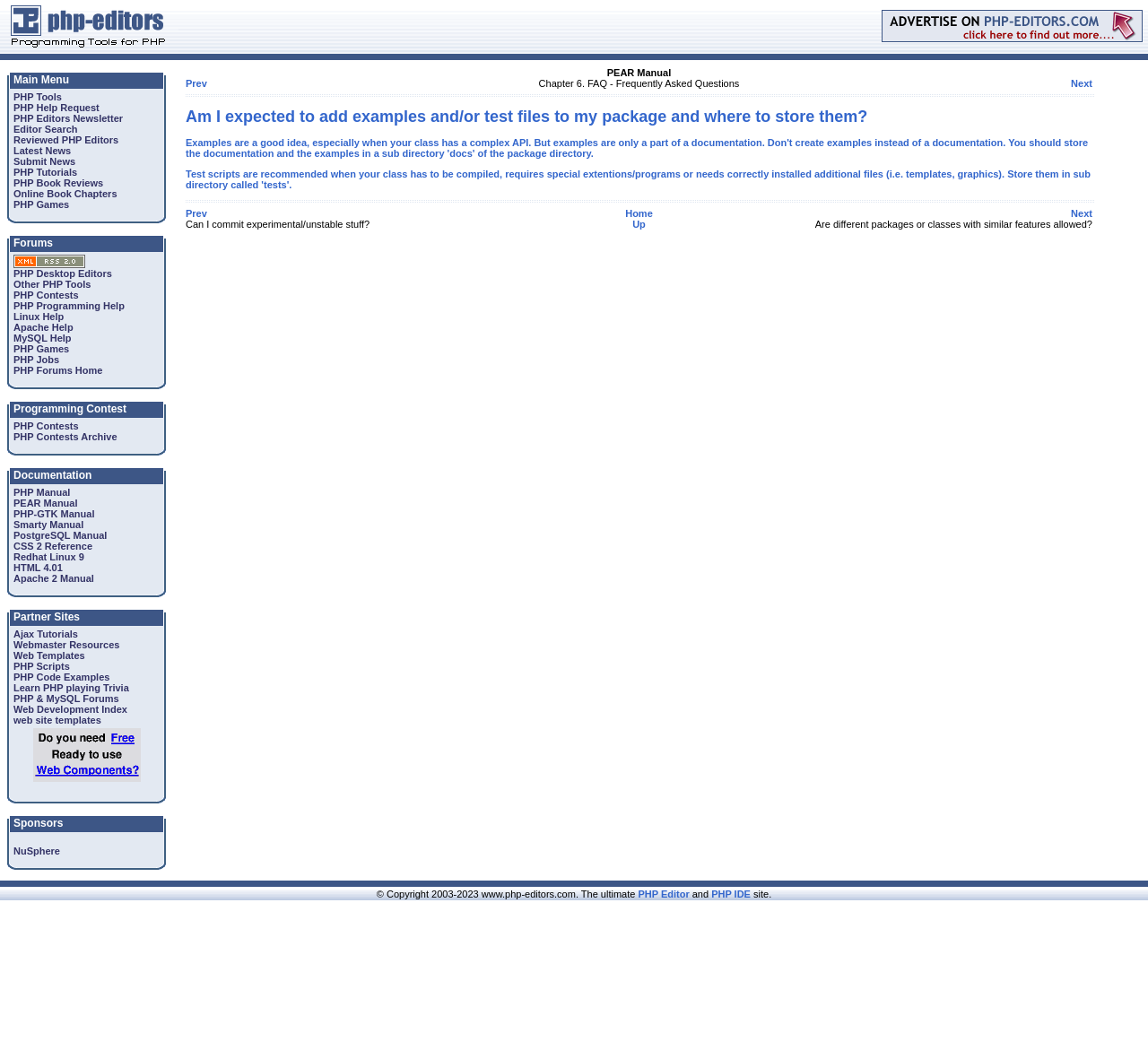How many main menu items are there?
Please provide a comprehensive answer based on the details in the screenshot.

I counted the number of links in the main menu section, which includes PHP Tools, PHP Help Request, PHP Editors Newsletter, and so on, and found that there are 14 main menu items.